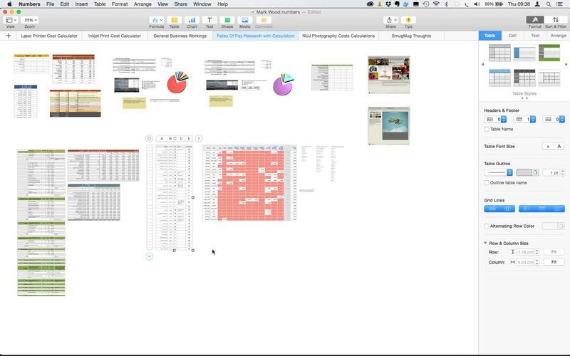What is the purpose of the notes in the background?
Please answer the question as detailed as possible.

The notes and additional resources in the background of the image suggest that they are being used to emphasize the organizational aspect of the workspace, which is essential for efficient data handling in professional settings.